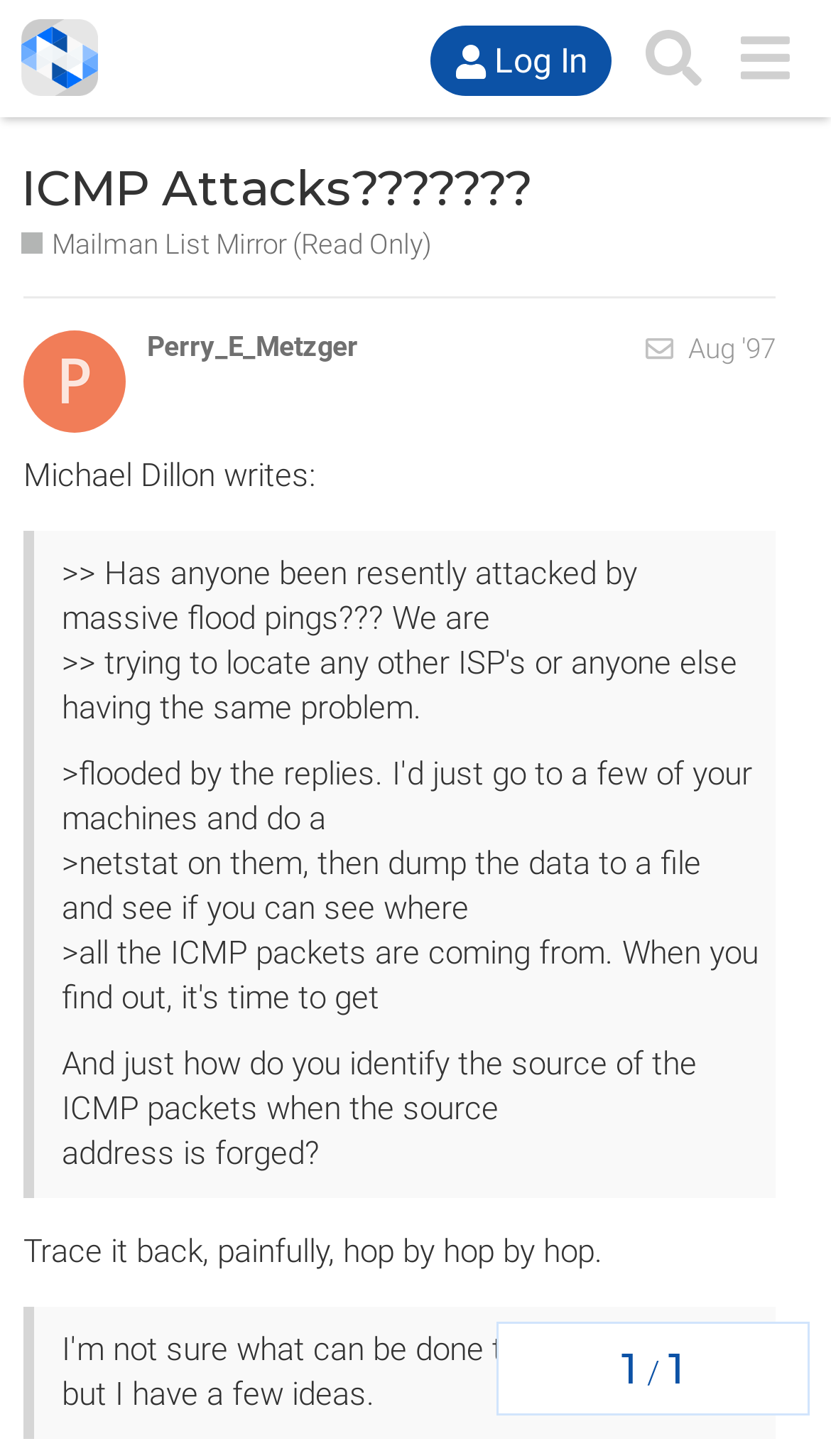Locate the UI element described by aria-label="Search" title="Search" and provide its bounding box coordinates. Use the format (top-left x, top-left y, bottom-right x, bottom-right y) with all values as floating point numbers between 0 and 1.

[0.755, 0.009, 0.865, 0.071]